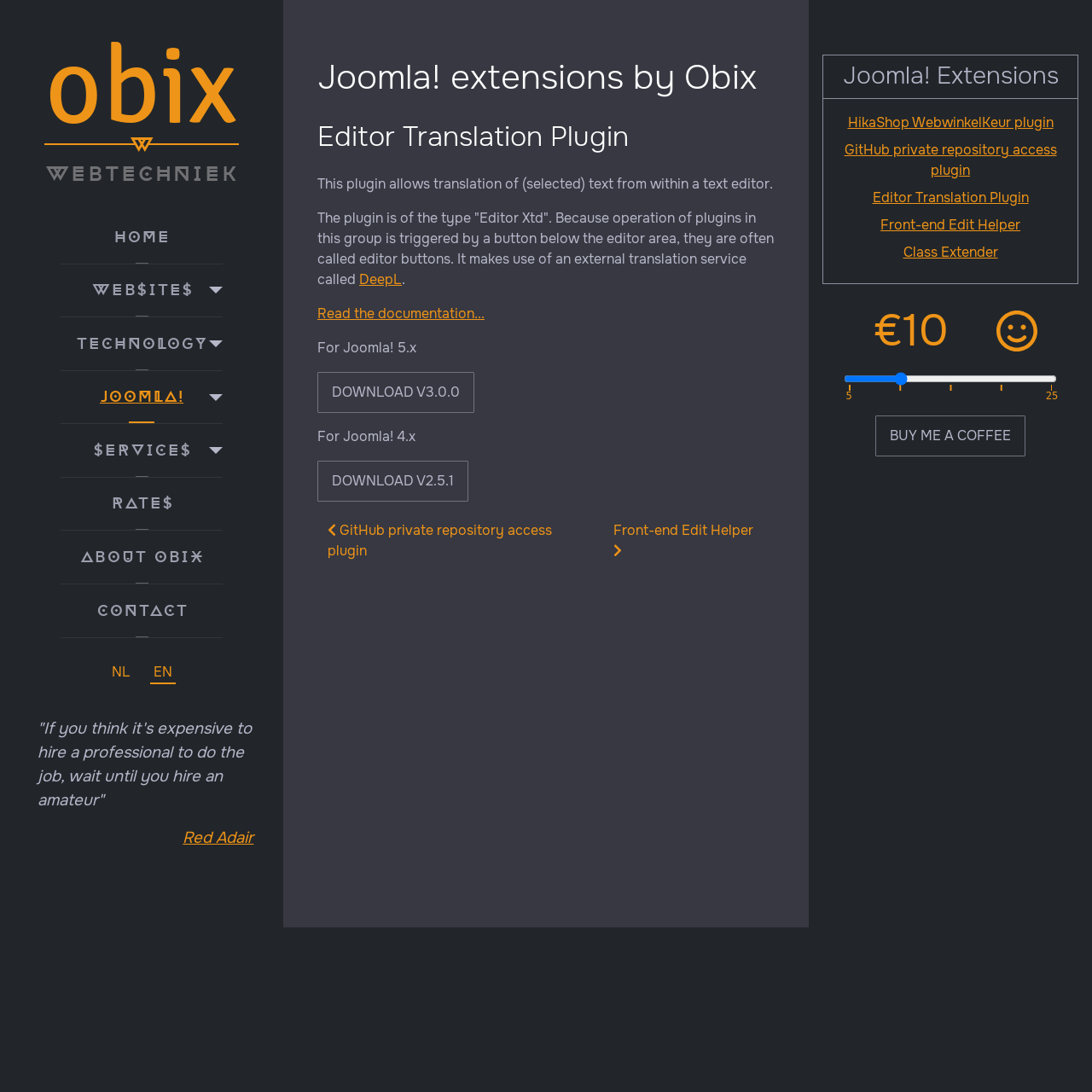Based on the image, please elaborate on the answer to the following question:
What is the price of the plugin?

The price of the plugin can be found in the static text description, which mentions '€10'. This price is likely associated with the plugin, although it is not explicitly stated.